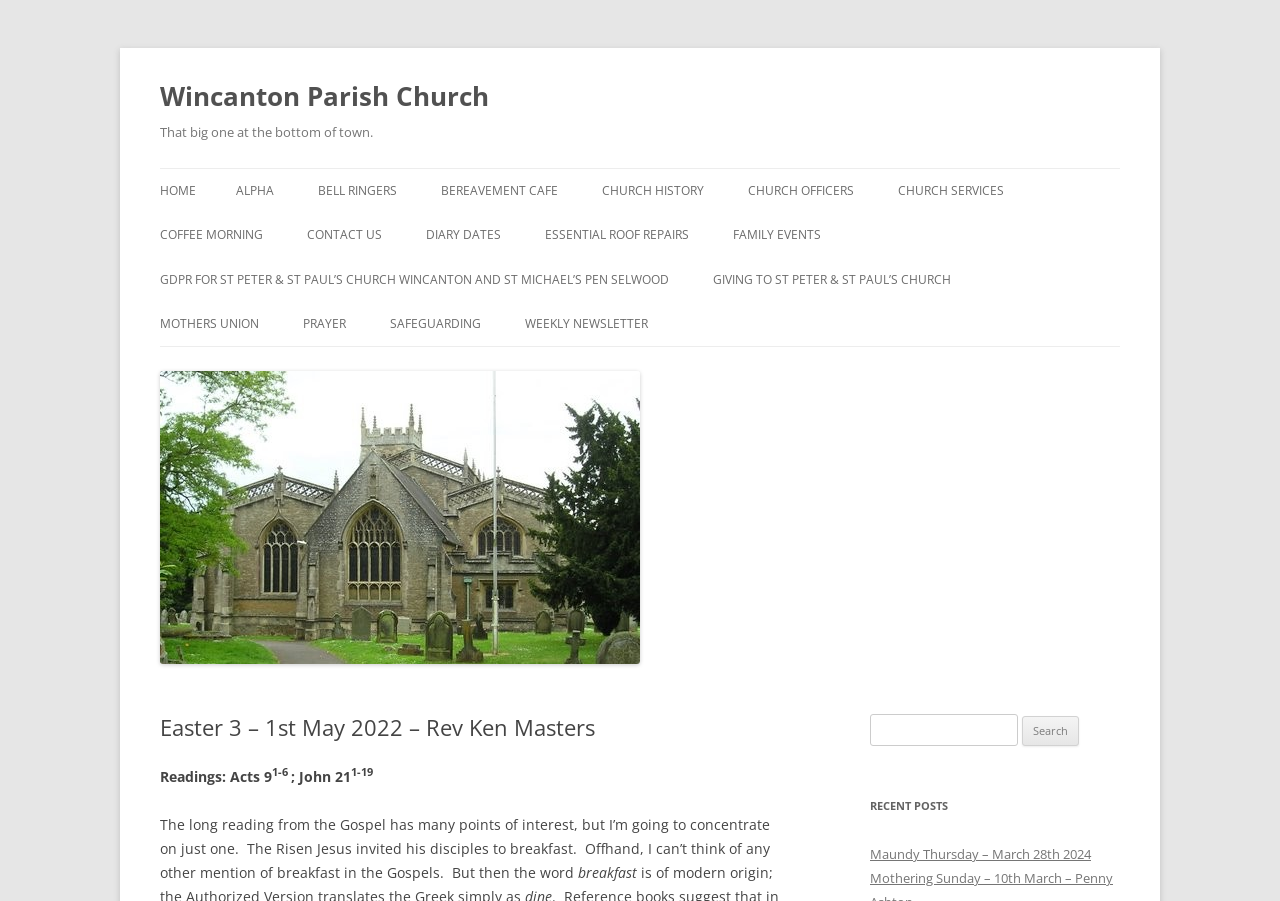What is the search function for?
Using the information from the image, give a concise answer in one word or a short phrase.

Searching the website